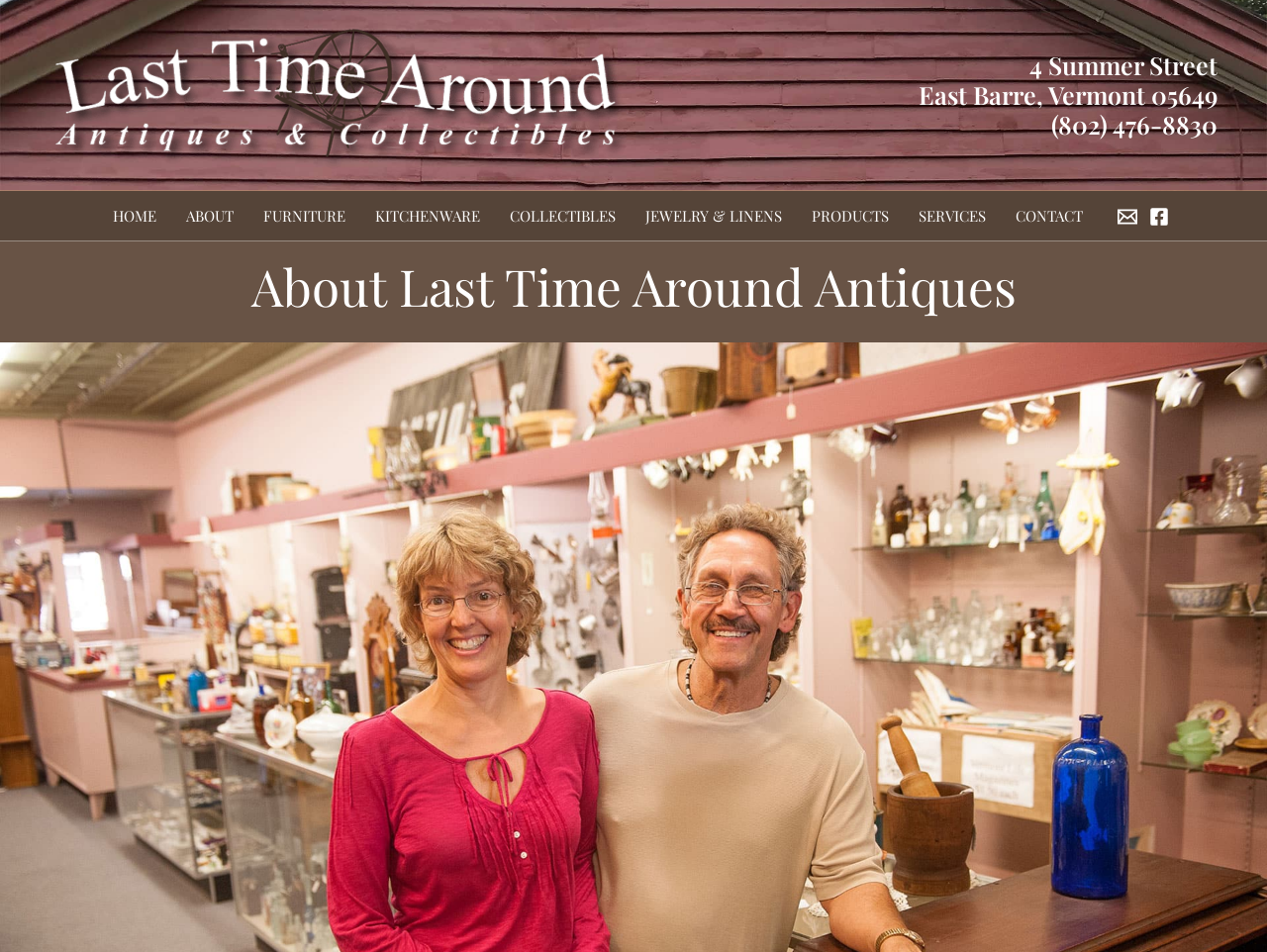Determine the bounding box coordinates of the element's region needed to click to follow the instruction: "explore furniture options". Provide these coordinates as four float numbers between 0 and 1, formatted as [left, top, right, bottom].

[0.196, 0.201, 0.284, 0.253]